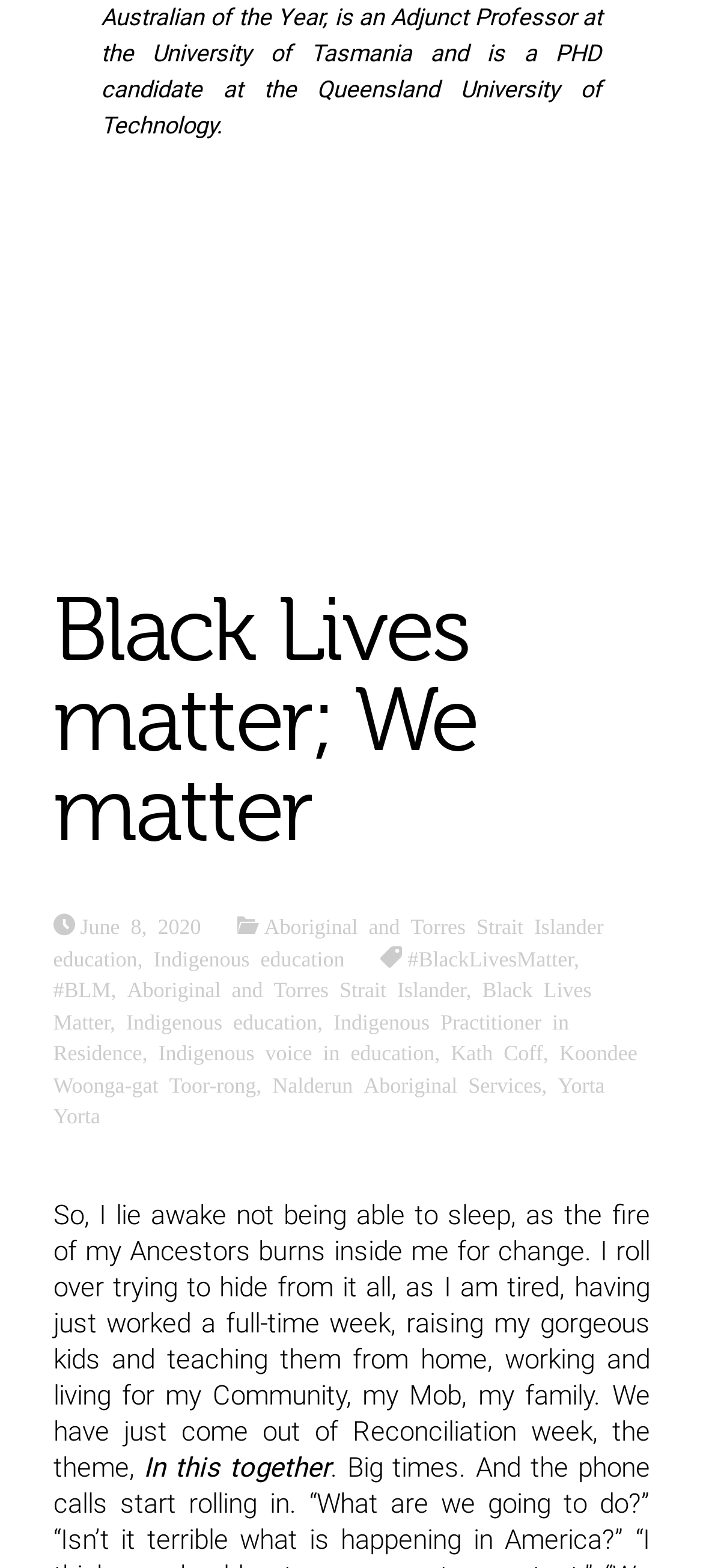Answer the following in one word or a short phrase: 
What is the theme mentioned in the text?

In this together